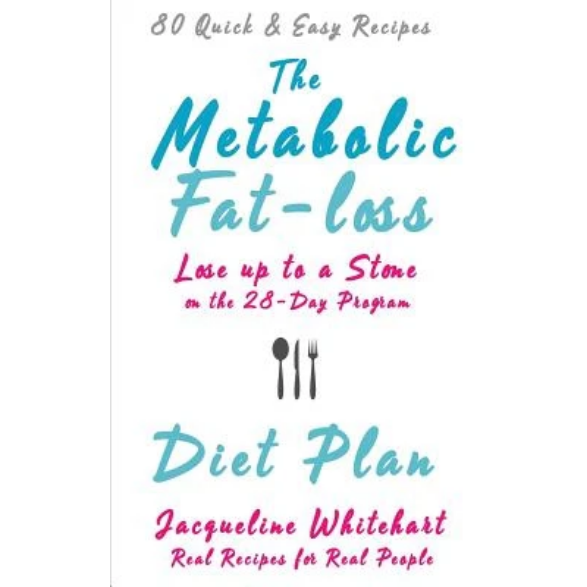How many recipes are included in the book? Refer to the image and provide a one-word or short phrase answer.

80